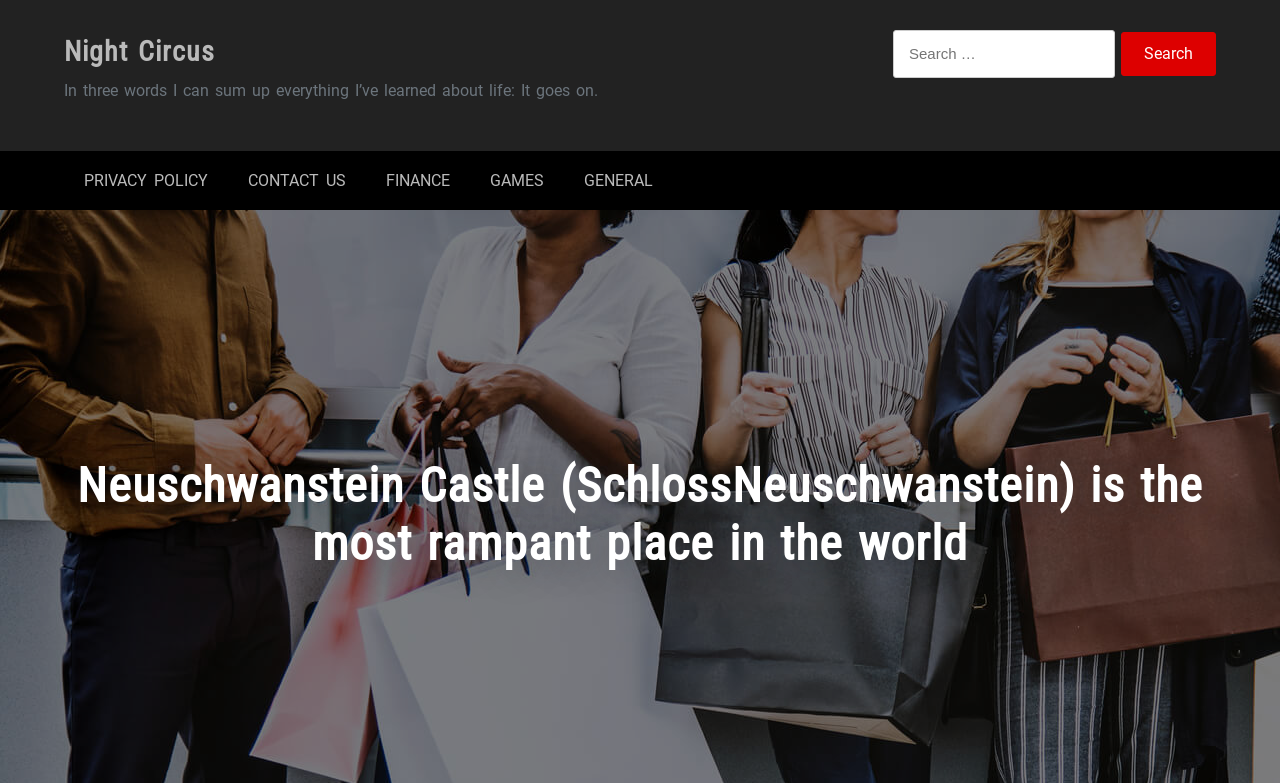Identify the bounding box coordinates of the area you need to click to perform the following instruction: "Visit Night Circus".

[0.05, 0.045, 0.168, 0.087]